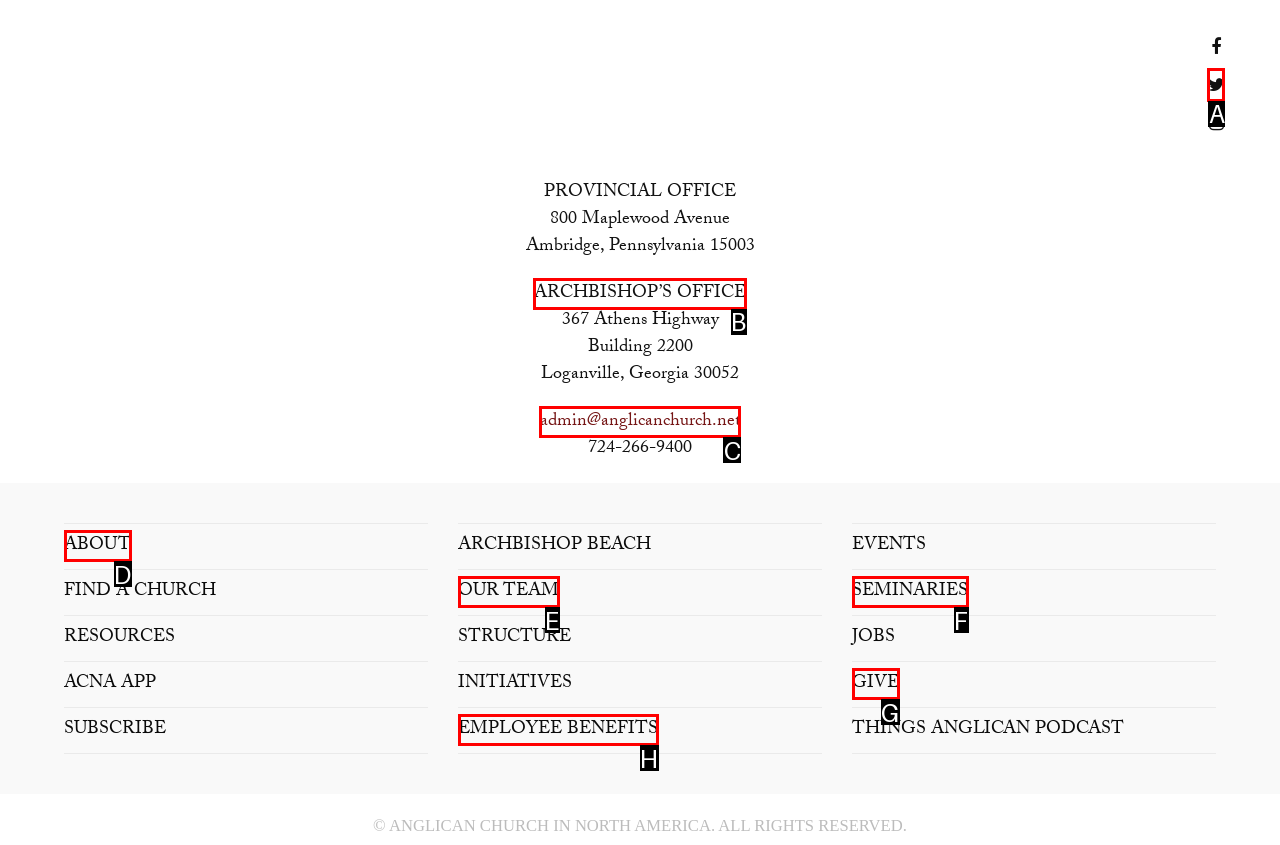Decide which letter you need to select to fulfill the task: Learn about the Archbishop’s Office
Answer with the letter that matches the correct option directly.

B